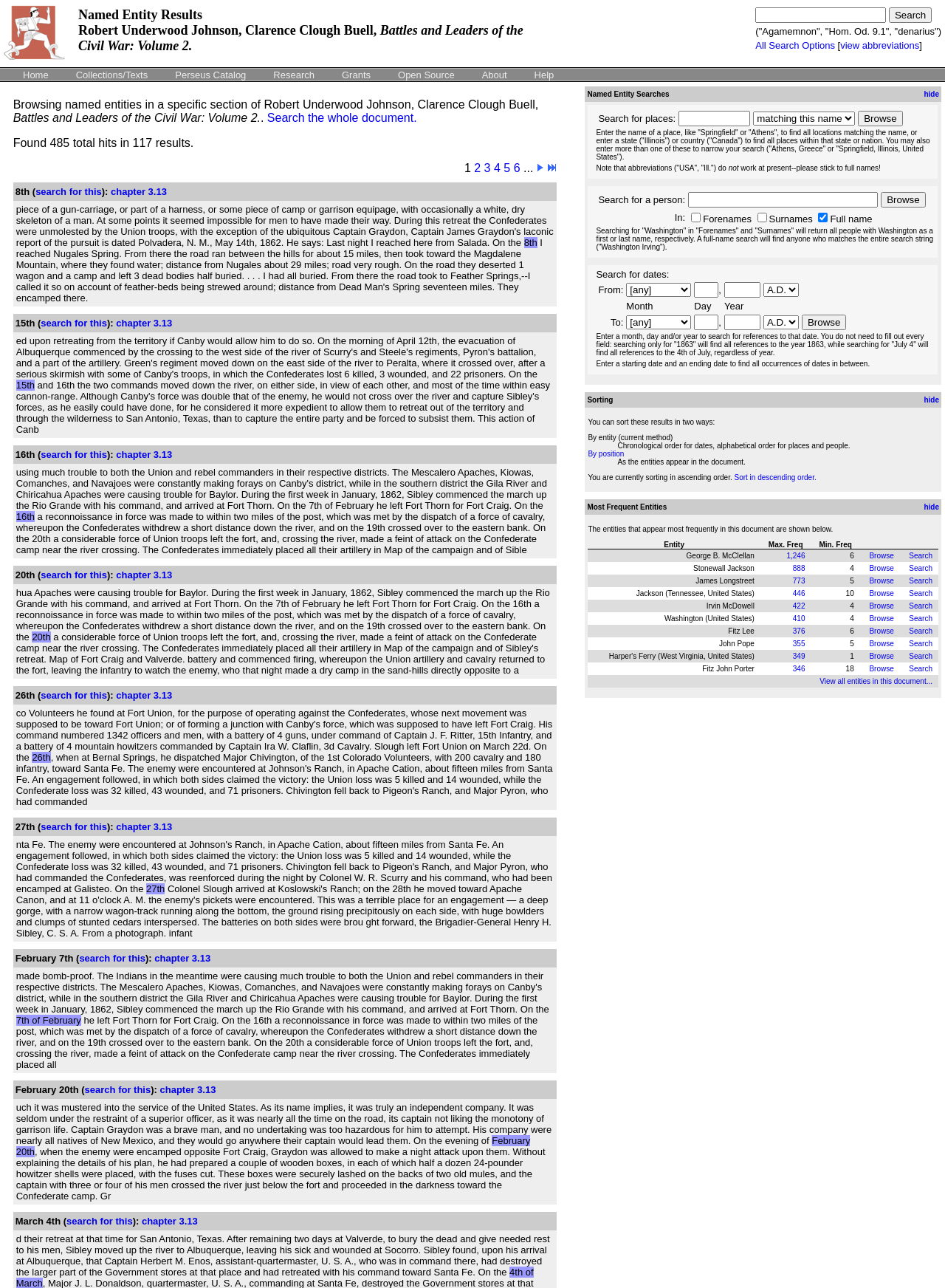What is the purpose of the 'Browse' button in the 'Search for dates' section?
Look at the image and provide a short answer using one word or a phrase.

To browse dates